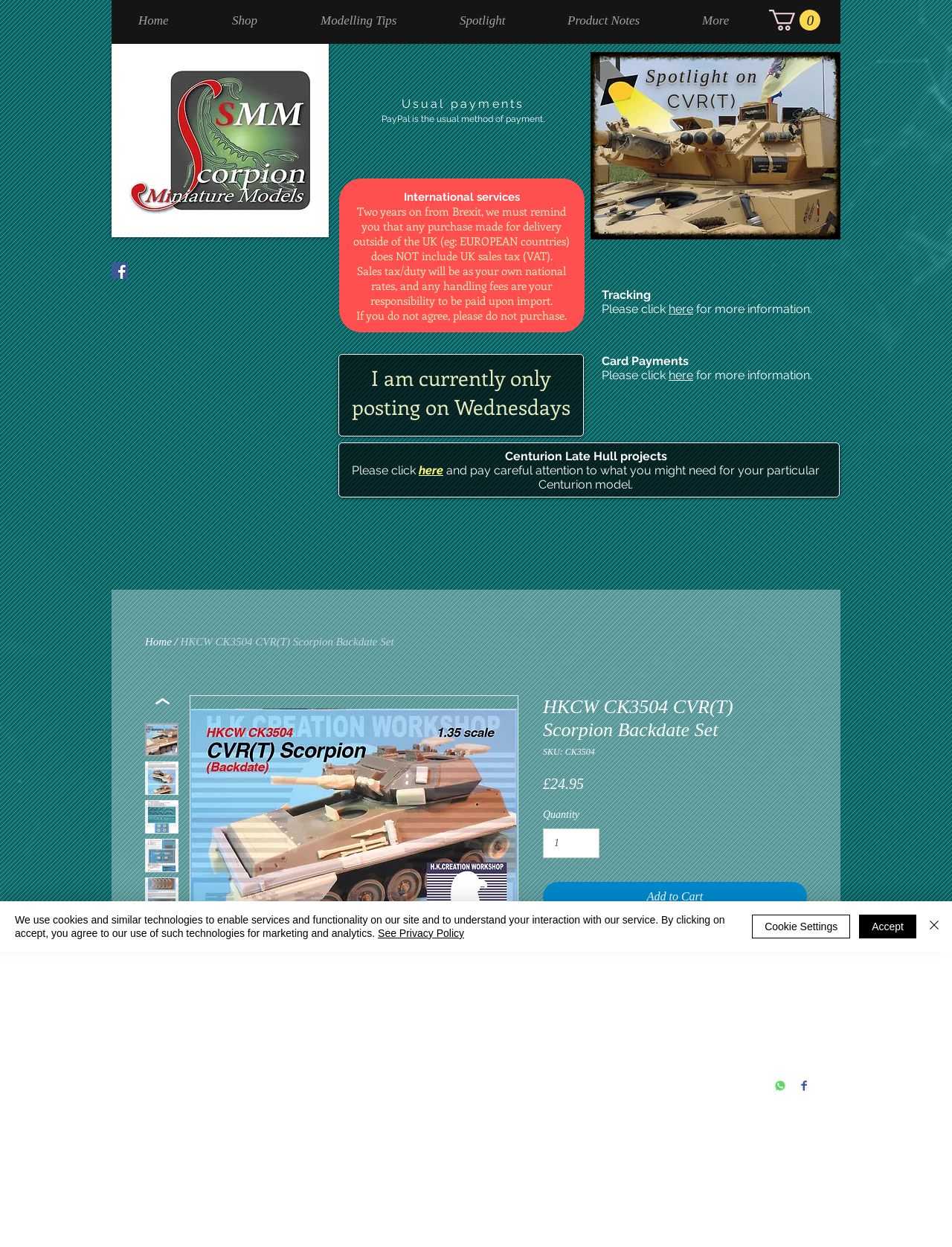Show the bounding box coordinates for the HTML element described as: "See Privacy Policy".

[0.397, 0.743, 0.488, 0.753]